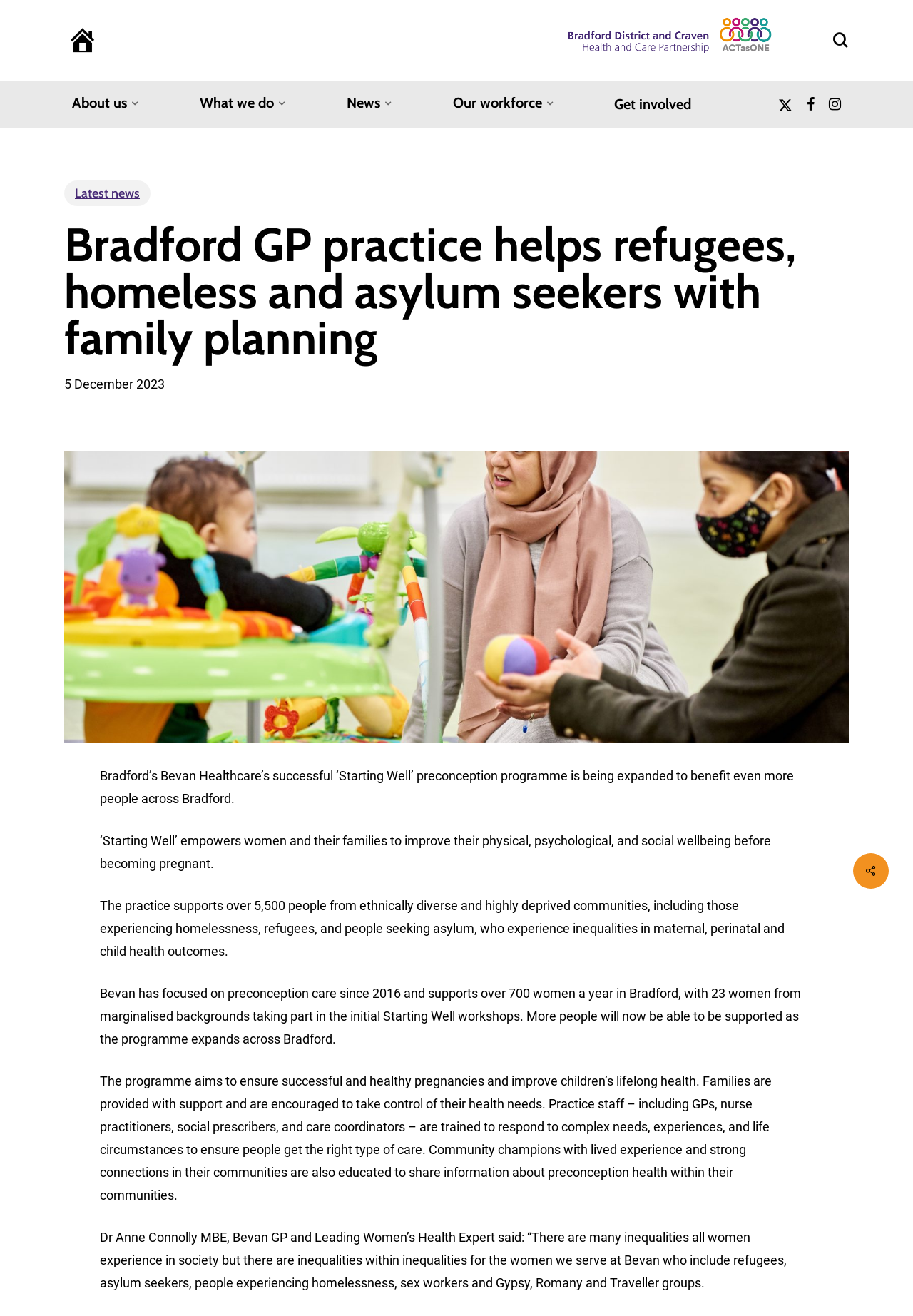Who is the Leading Women's Health Expert quoted in the article?
Use the screenshot to answer the question with a single word or phrase.

Dr Anne Connolly MBE